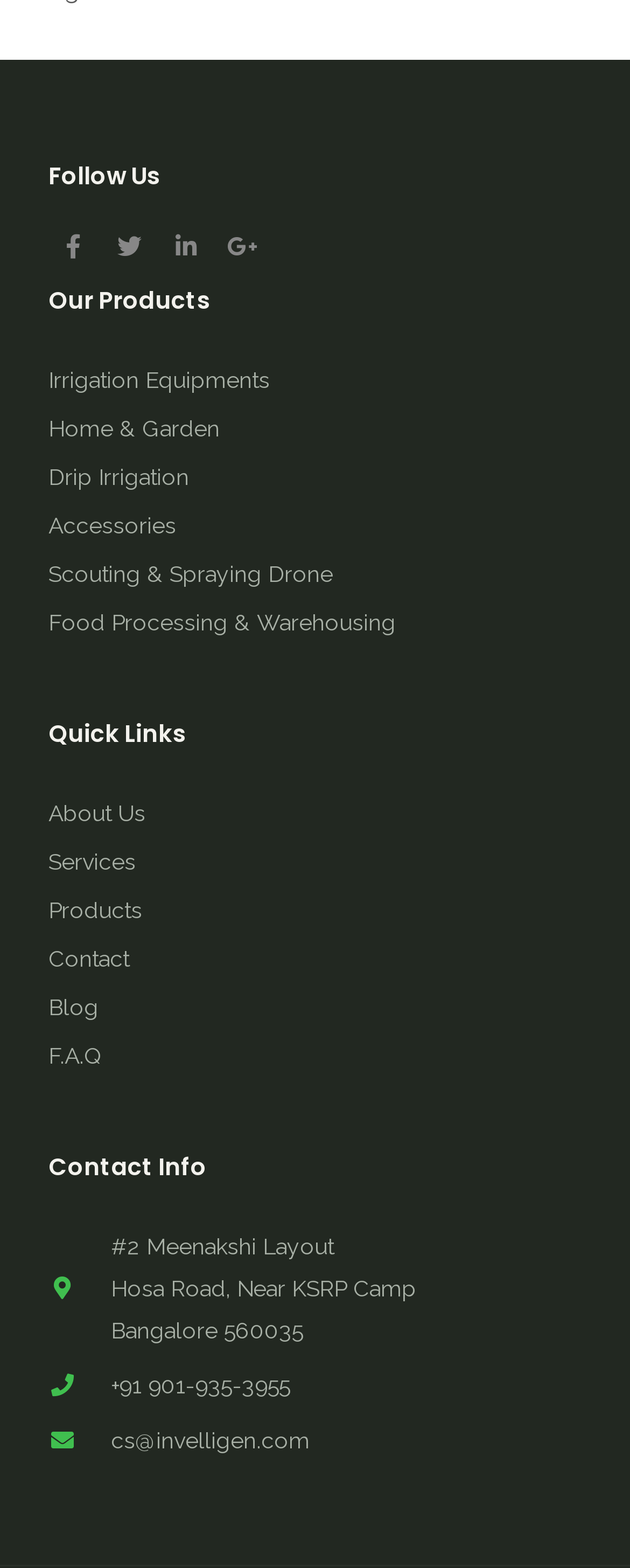What is the second product category?
From the image, respond using a single word or phrase.

Home & Garden